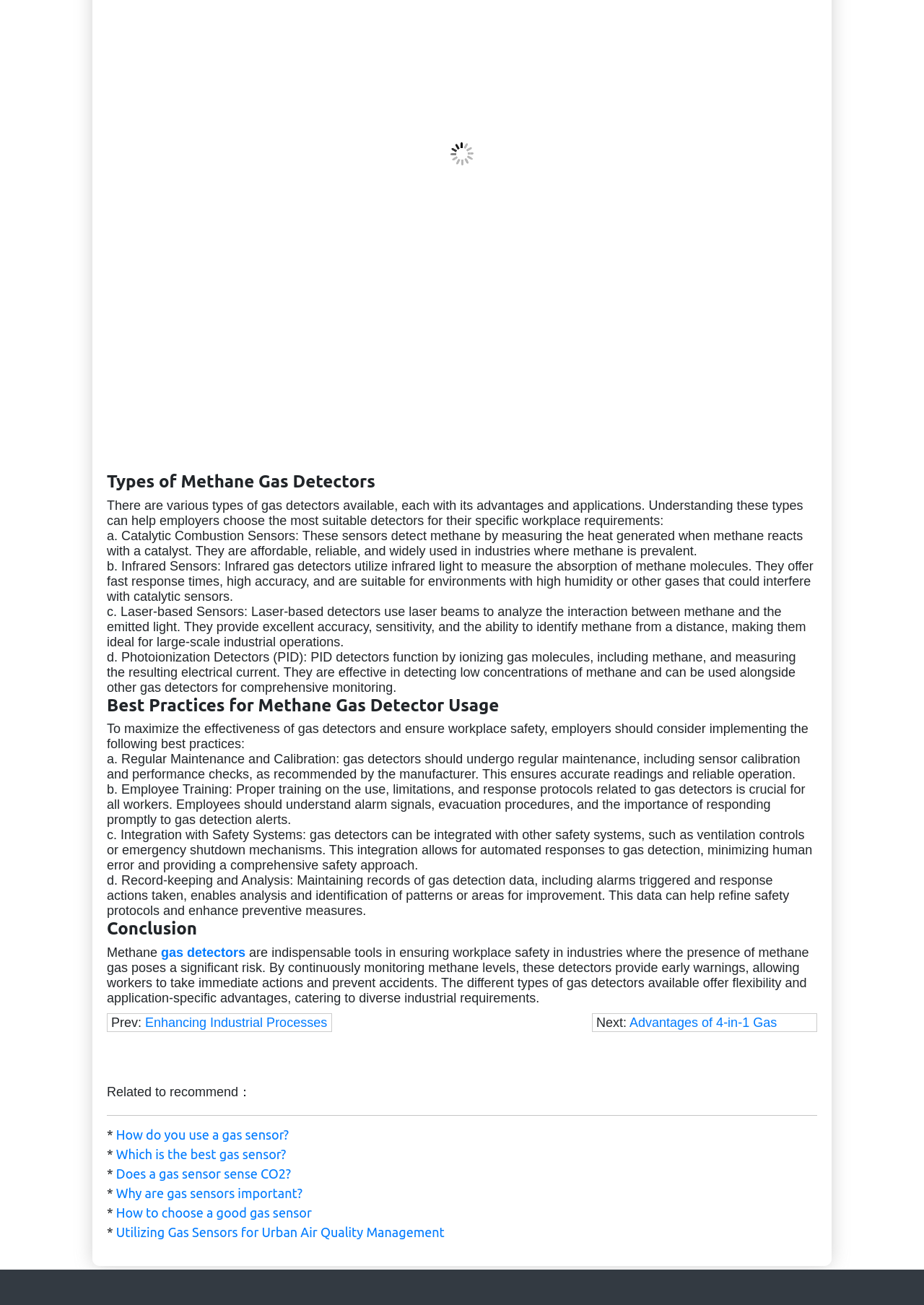Determine the coordinates of the bounding box for the clickable area needed to execute this instruction: "Click on 'gas detectors'".

[0.174, 0.725, 0.266, 0.736]